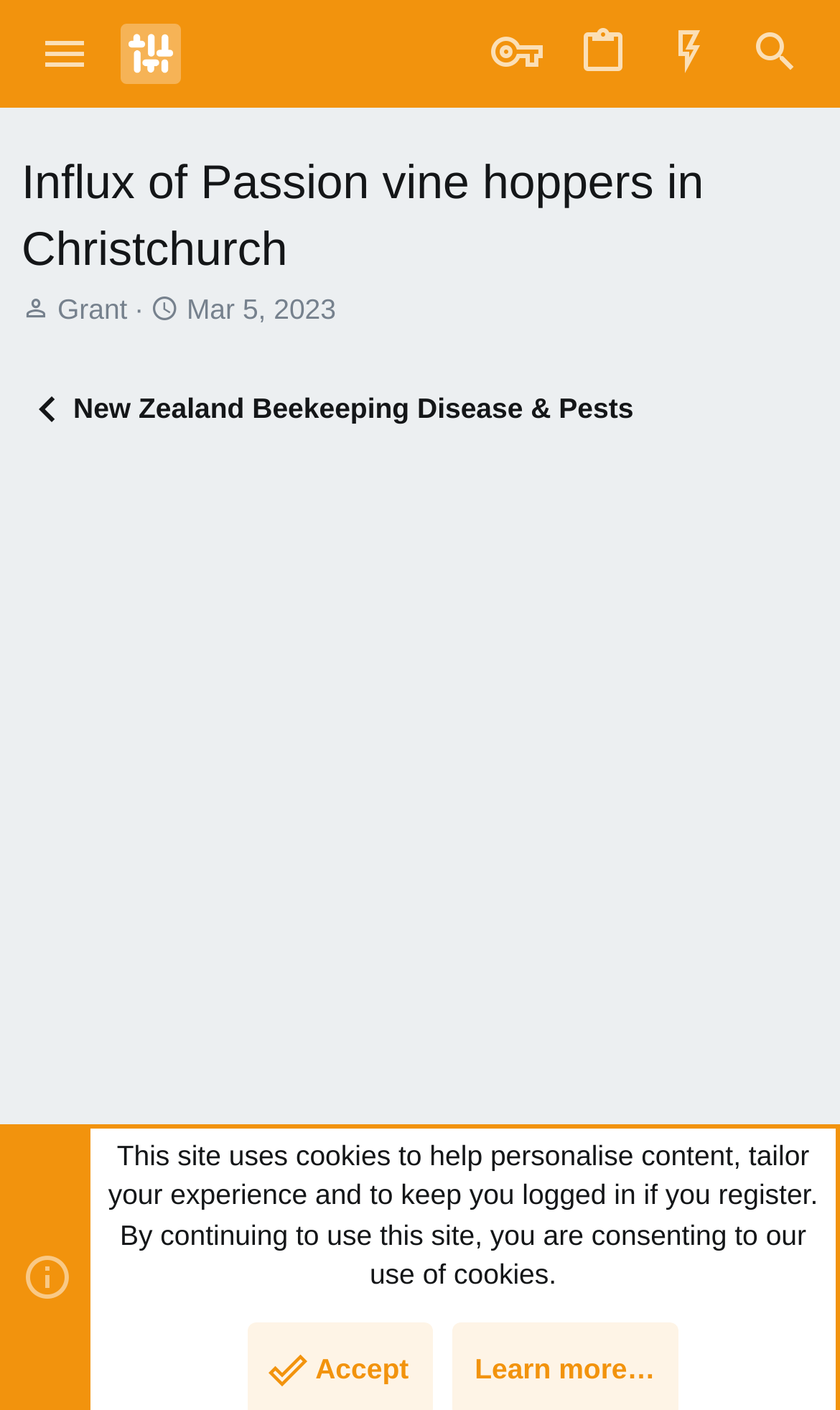Observe the image and answer the following question in detail: What is the site's greeting message?

I found the answer by looking at the UI element with the text 'Welcome to NZ Beekeepers+', which suggests that this is the site's greeting message.